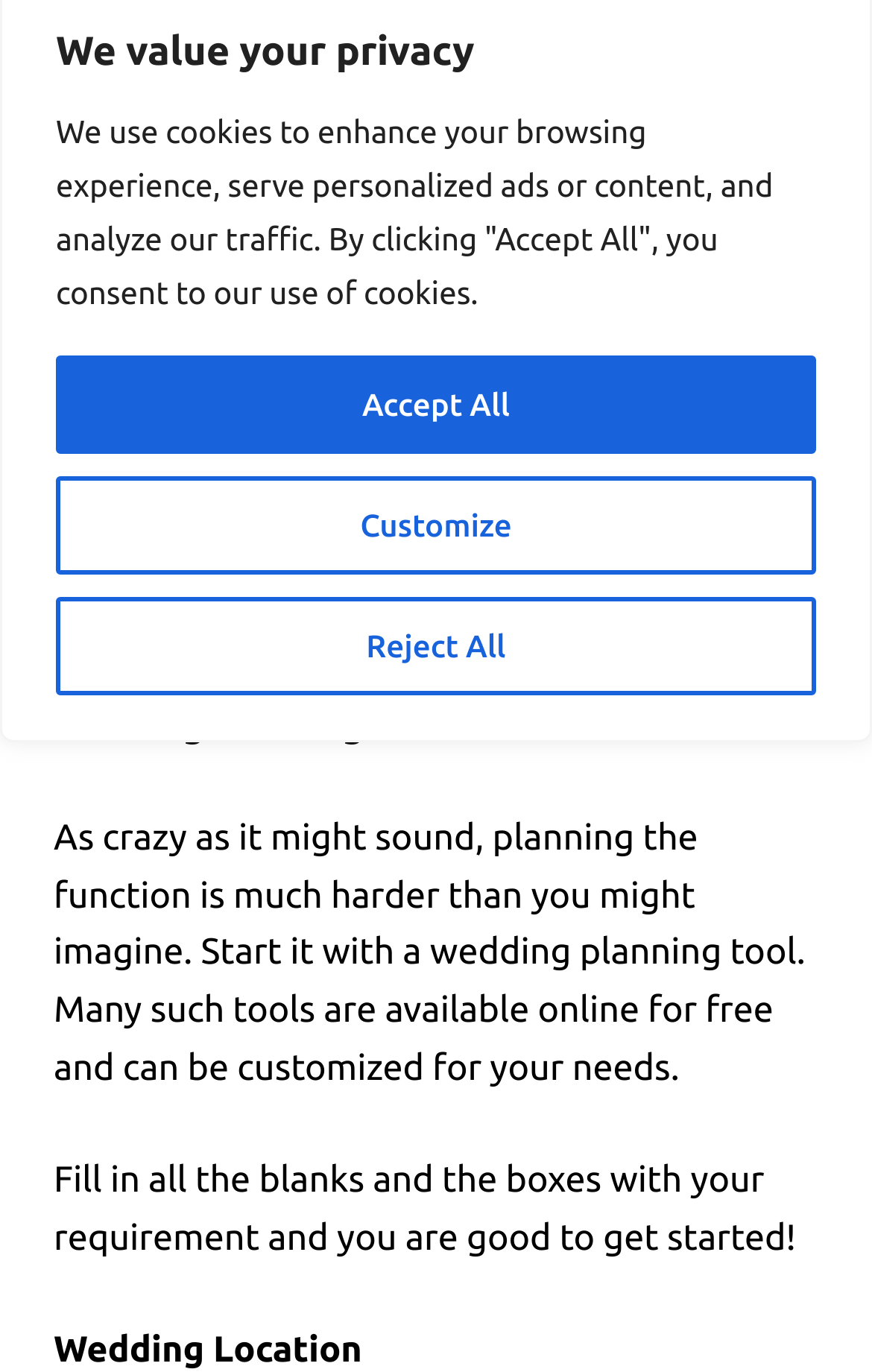Give the bounding box coordinates for the element described as: "Accept All".

[0.064, 0.259, 0.936, 0.331]